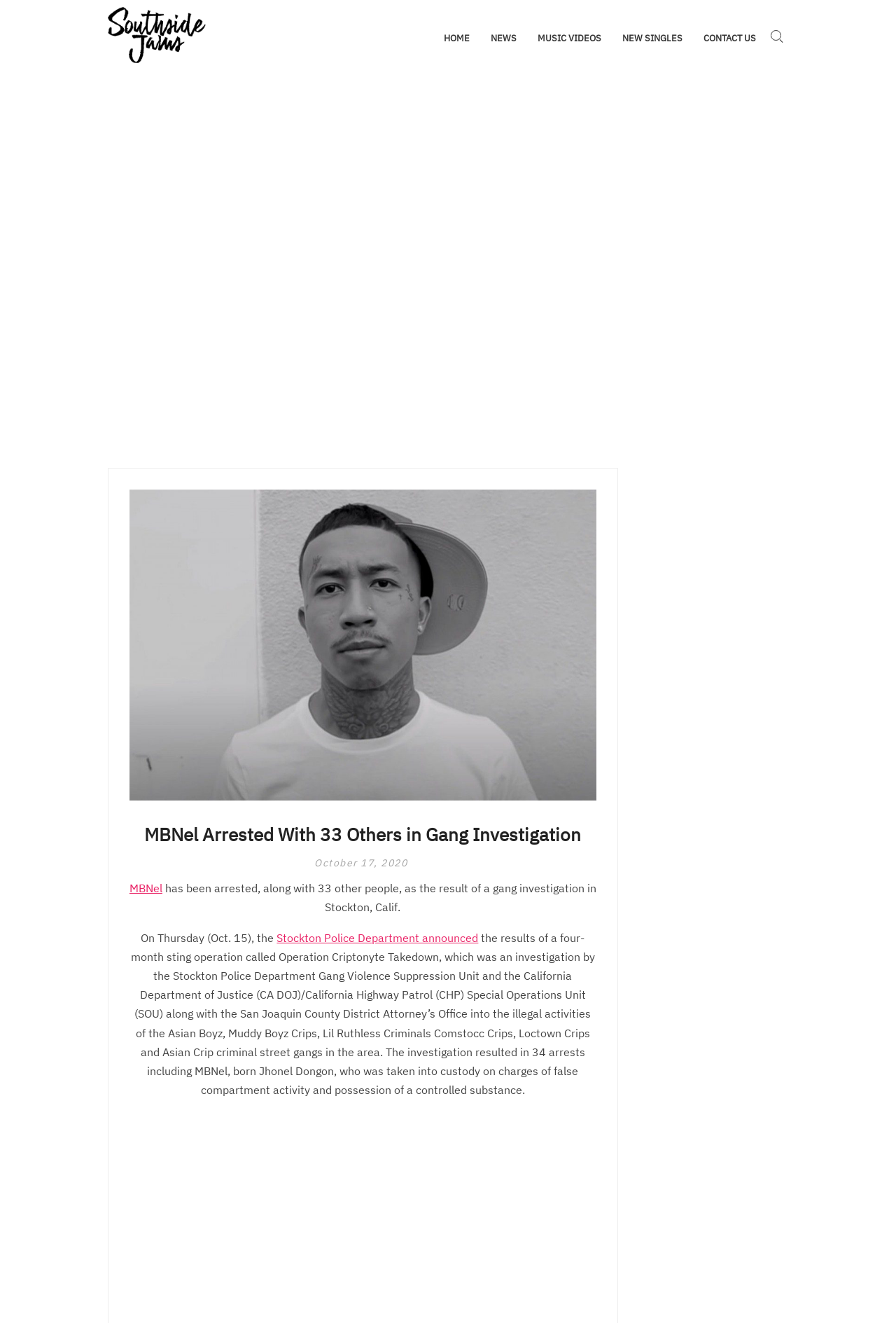Provide a short answer to the following question with just one word or phrase: How many people were arrested in the gang investigation?

34